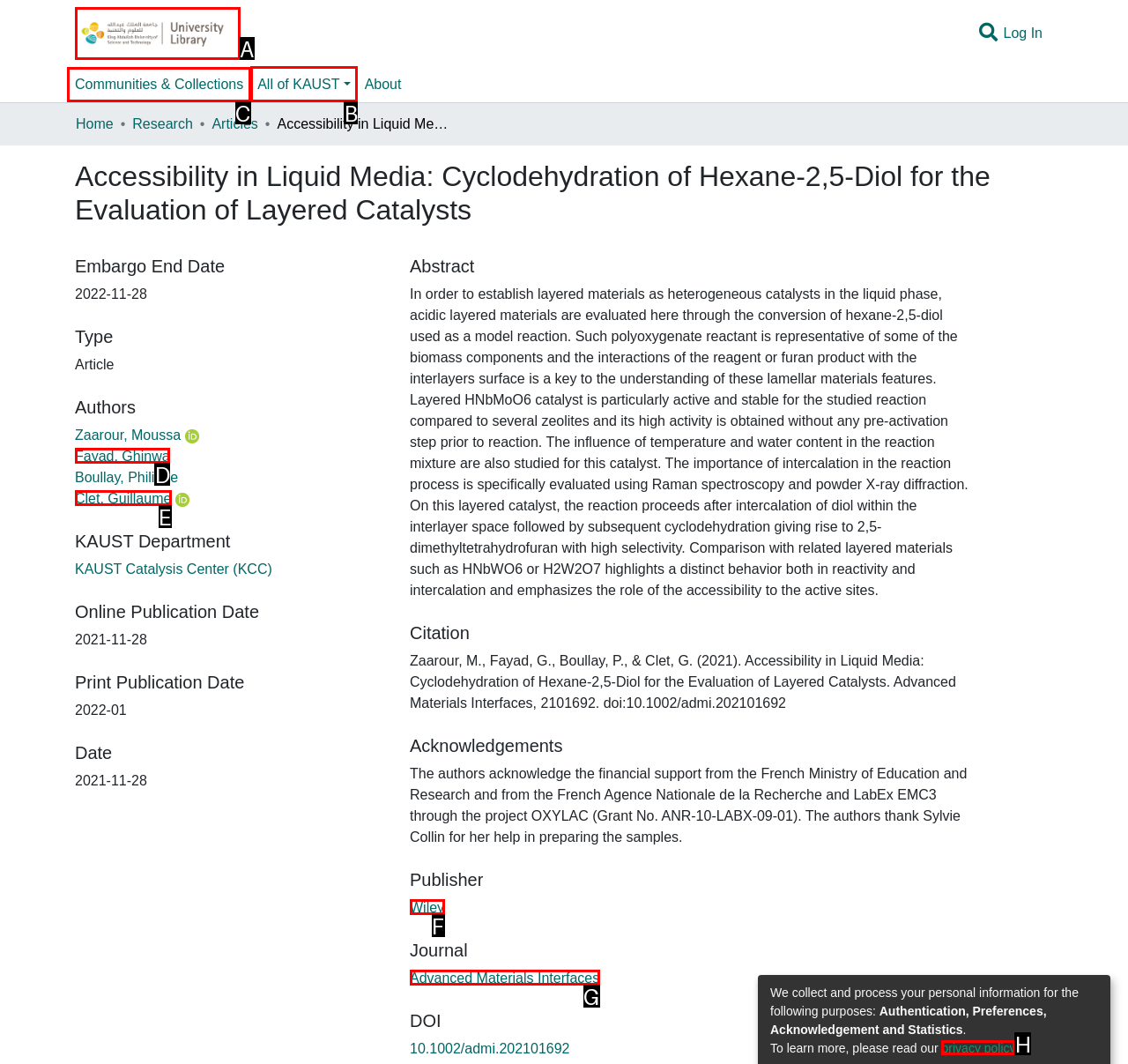Figure out which option to click to perform the following task: Visit the Communities & Collections page
Provide the letter of the correct option in your response.

C